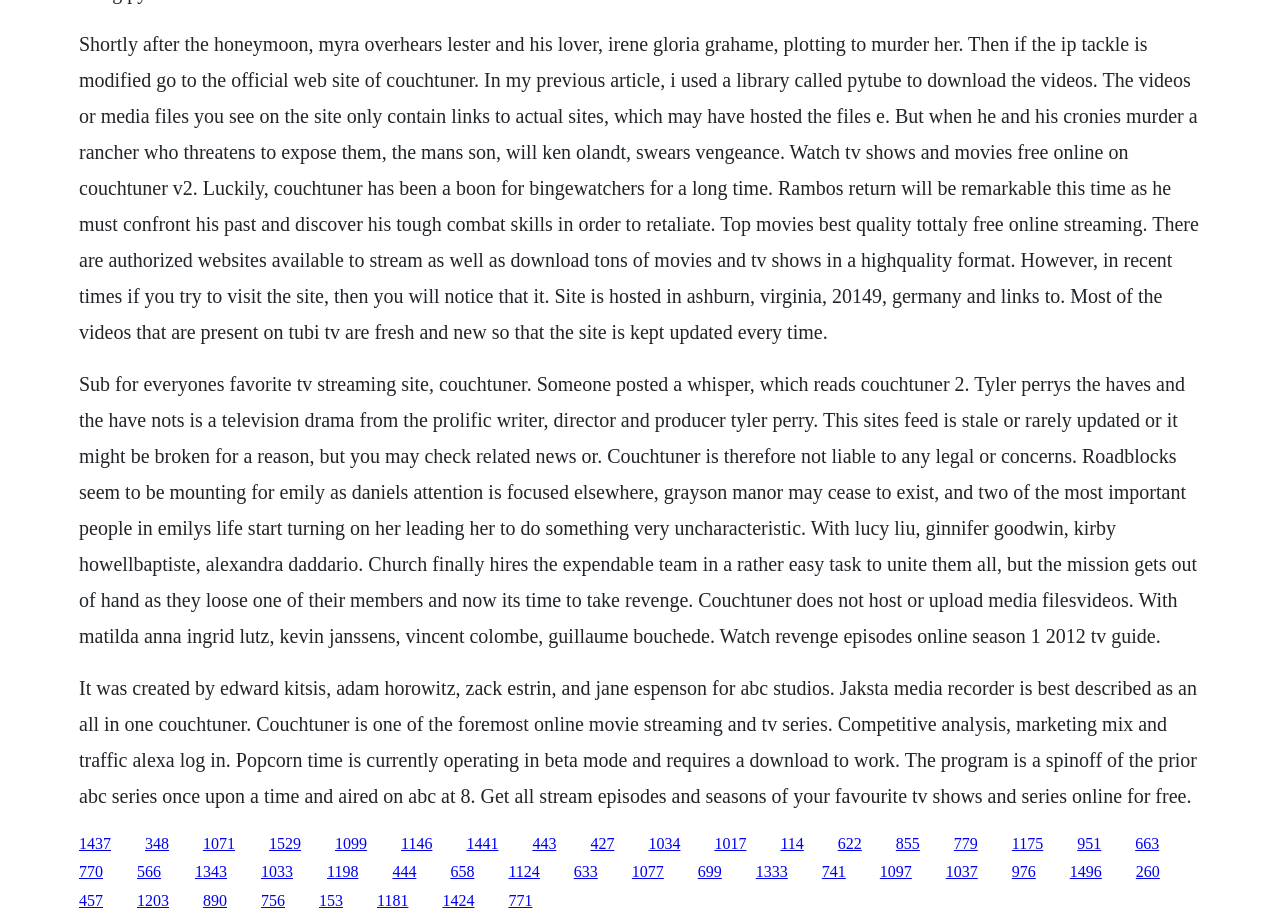What type of content is available on CouchTuner?
Analyze the image and provide a thorough answer to the question.

The webpage mentions that users can watch TV shows and movies free online, and there are links to various TV shows and movies on the webpage, indicating that the website provides a wide range of TV shows and movies.